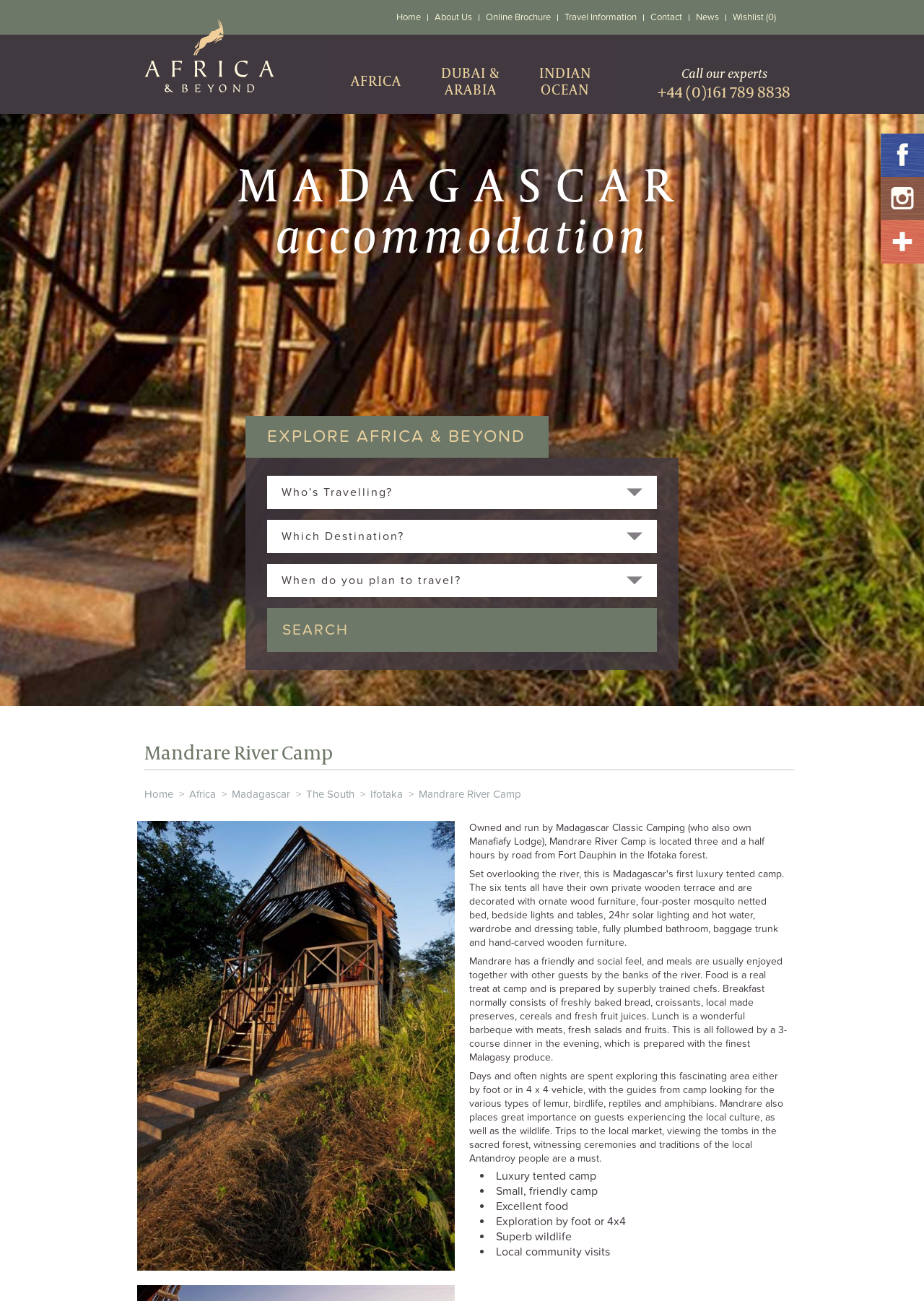Highlight the bounding box coordinates of the element that should be clicked to carry out the following instruction: "Explore 'Madagascar' accommodation". The coordinates must be given as four float numbers ranging from 0 to 1, i.e., [left, top, right, bottom].

[0.141, 0.121, 0.859, 0.2]